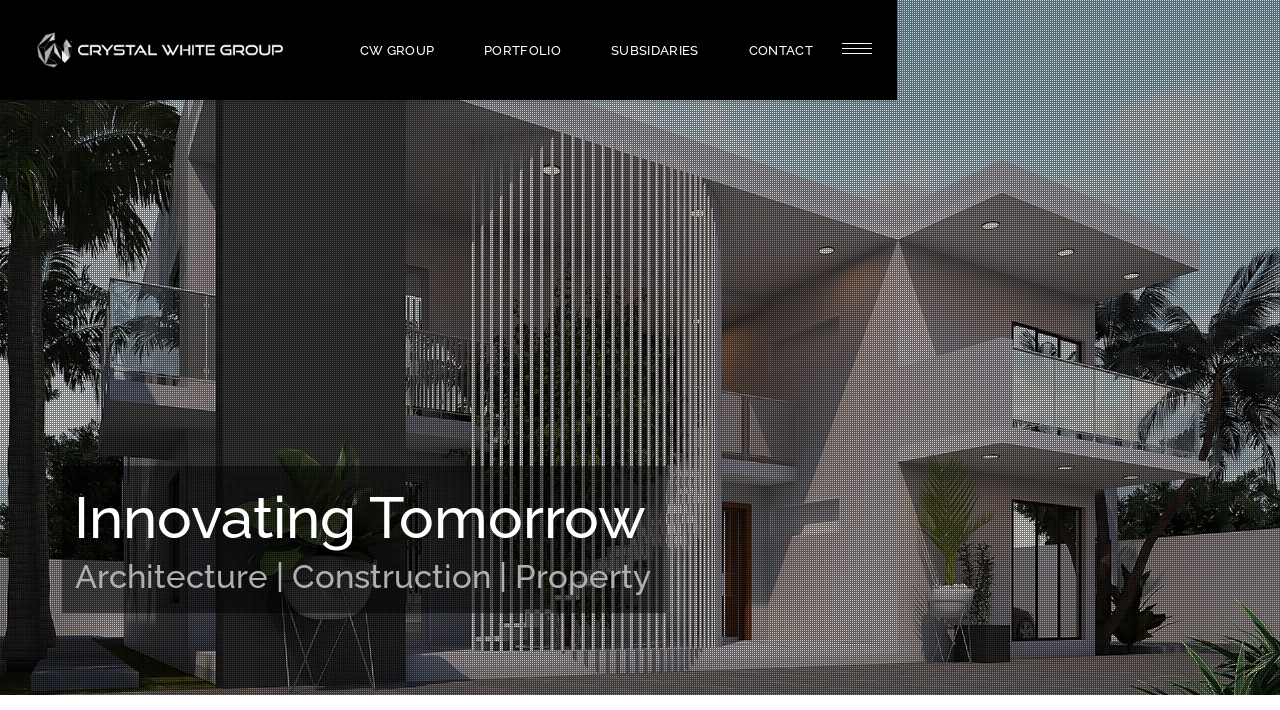What is the title or heading displayed on the webpage?

LET US BRING YOUR VISION TO REALITY.